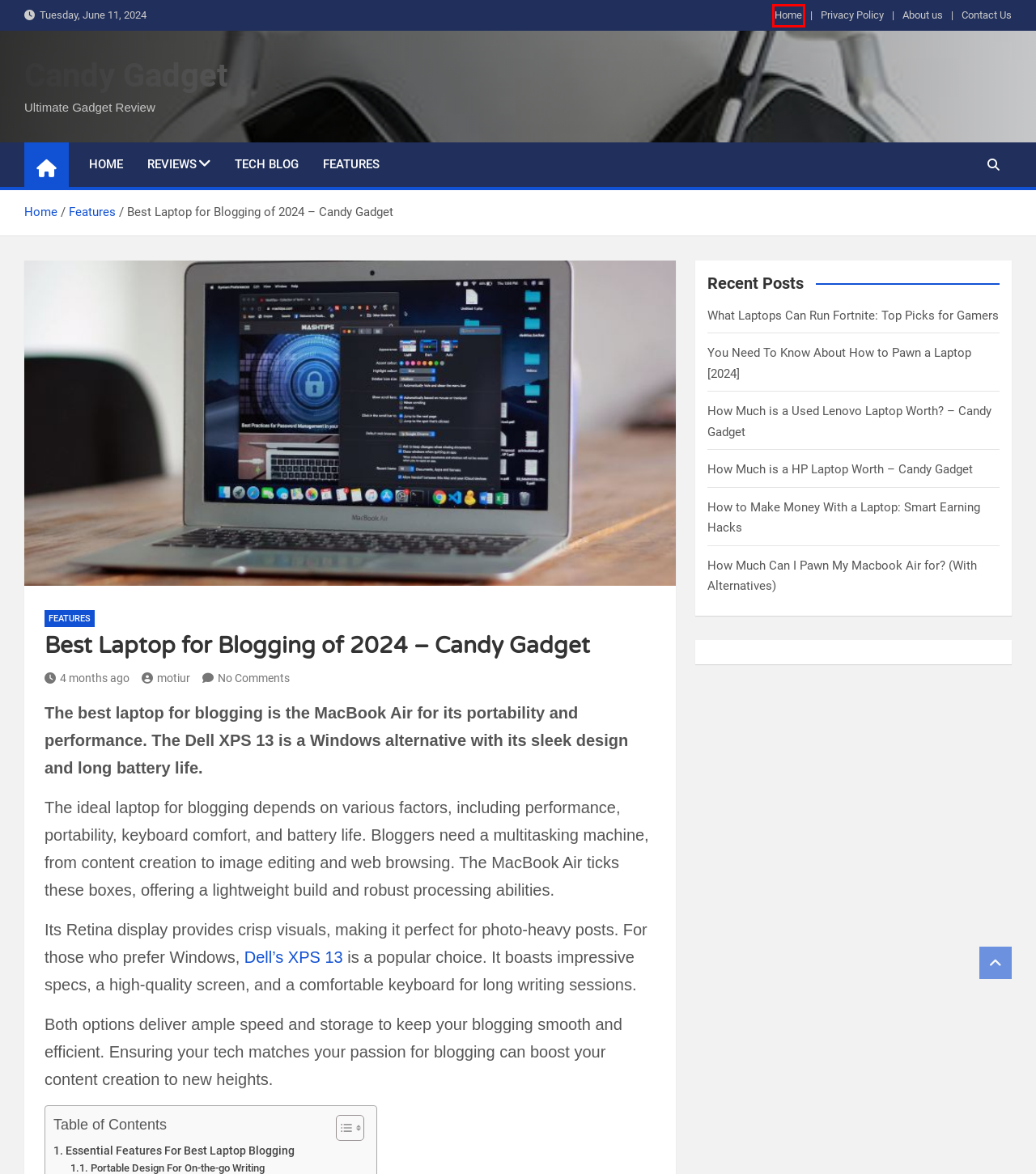Given a screenshot of a webpage featuring a red bounding box, identify the best matching webpage description for the new page after the element within the red box is clicked. Here are the options:
A. How to Make Money With a Laptop: Smart Earning Hacks
B. About us - Candy Gadget The Best Gadgets Review Website
C. Candy Gadget - Ultimate Gadget Review
D. Reviews - Candy Gadget
E. What Laptops Can Run Fortnite: Top Picks for Gamers
F. Contact Us - Candy Gadget
G. How Much is a HP Laptop Worth - Candy Gadget
H. Tech Blog - Candy Gadget

C